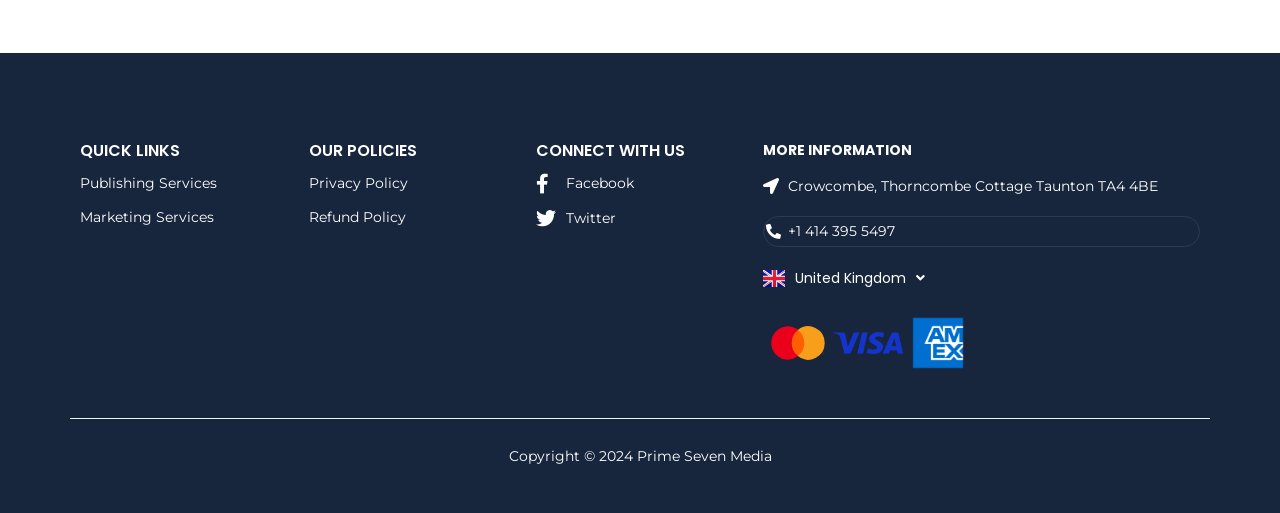Locate the bounding box coordinates of the element you need to click to accomplish the task described by this instruction: "Click on QUICK LINKS".

[0.062, 0.271, 0.141, 0.315]